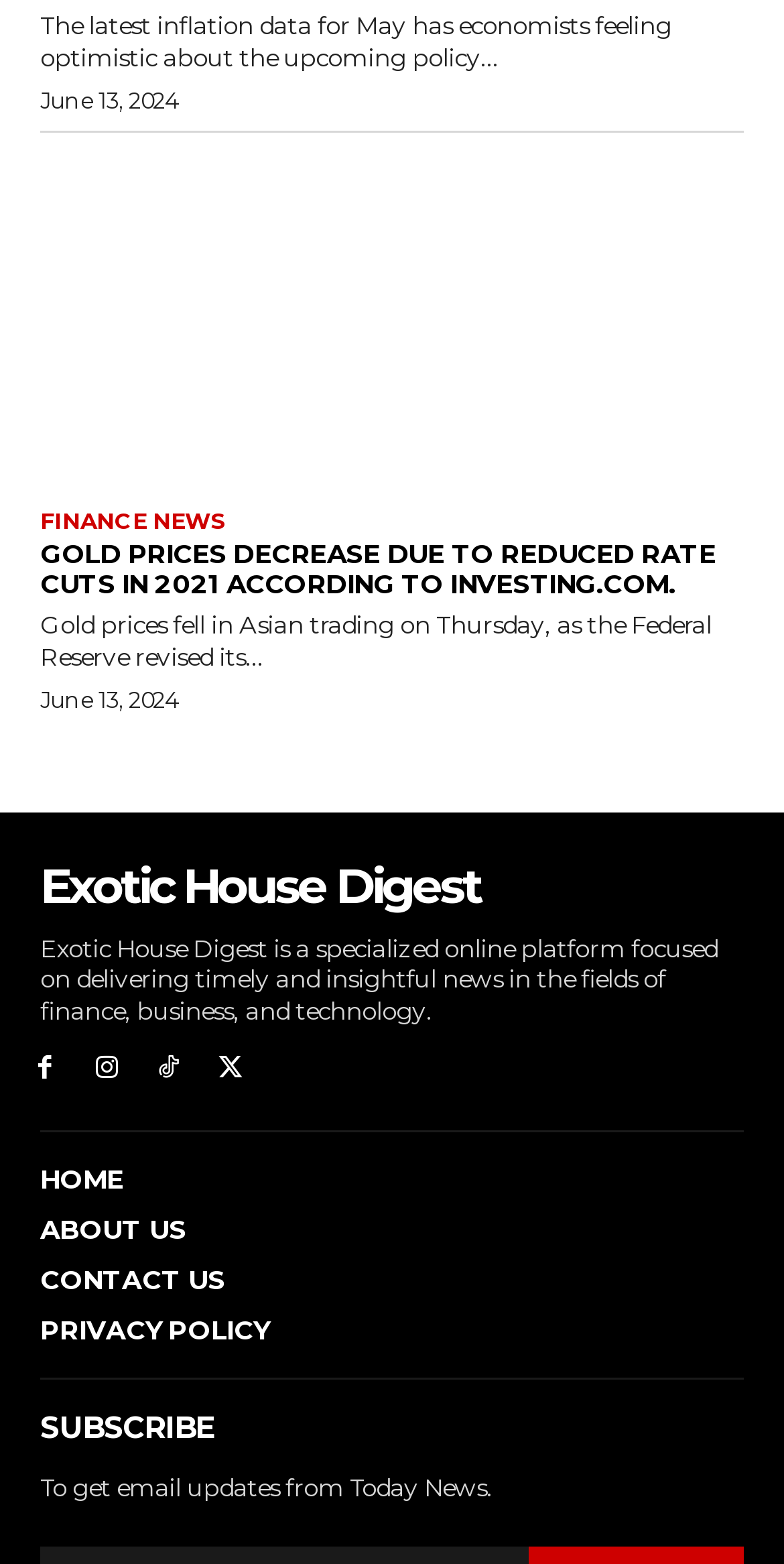Could you determine the bounding box coordinates of the clickable element to complete the instruction: "Visit Exotic House Digest"? Provide the coordinates as four float numbers between 0 and 1, i.e., [left, top, right, bottom].

[0.051, 0.546, 0.949, 0.586]